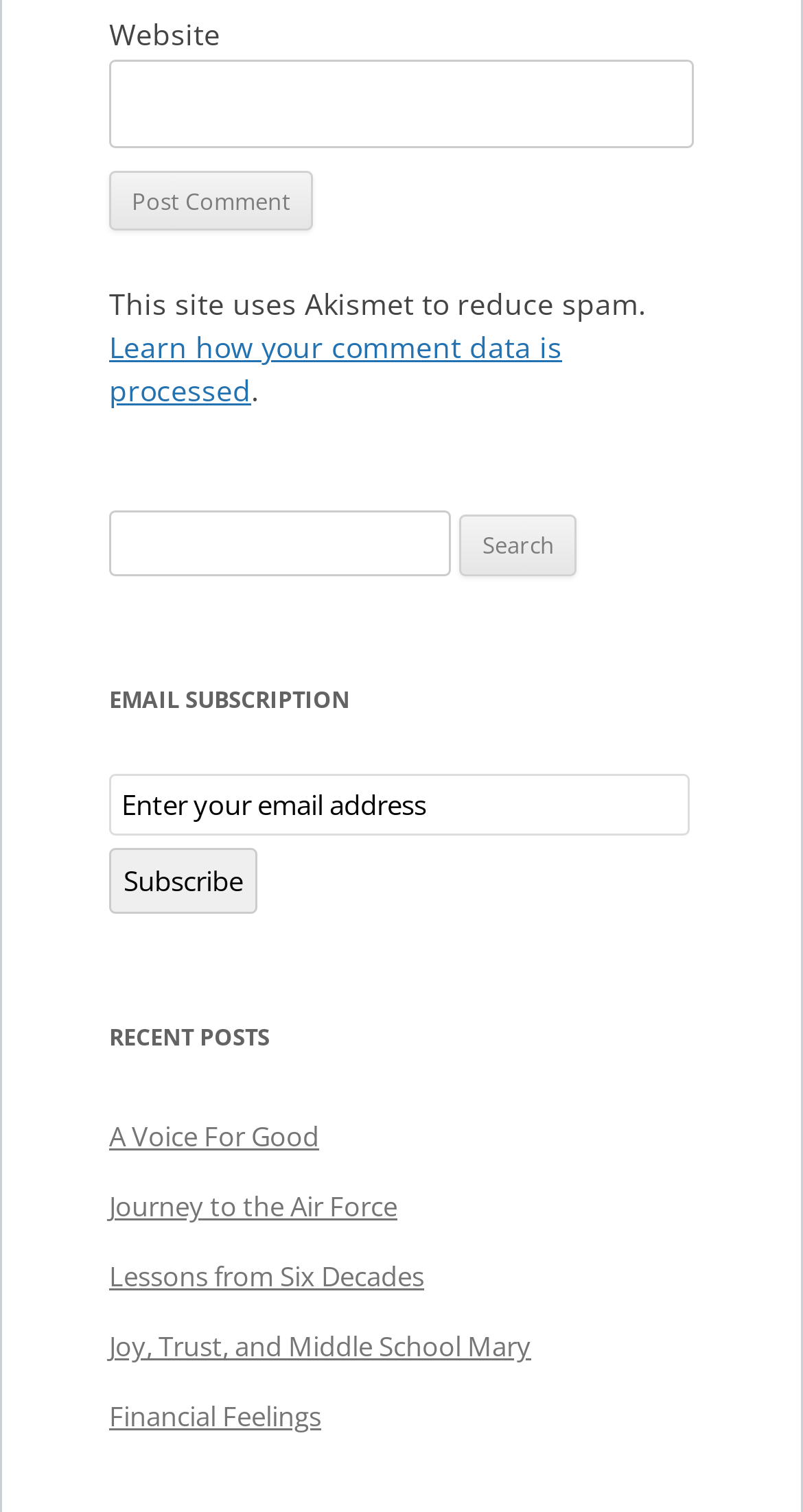What is the purpose of the Akismet?
Identify the answer in the screenshot and reply with a single word or phrase.

Reduce spam